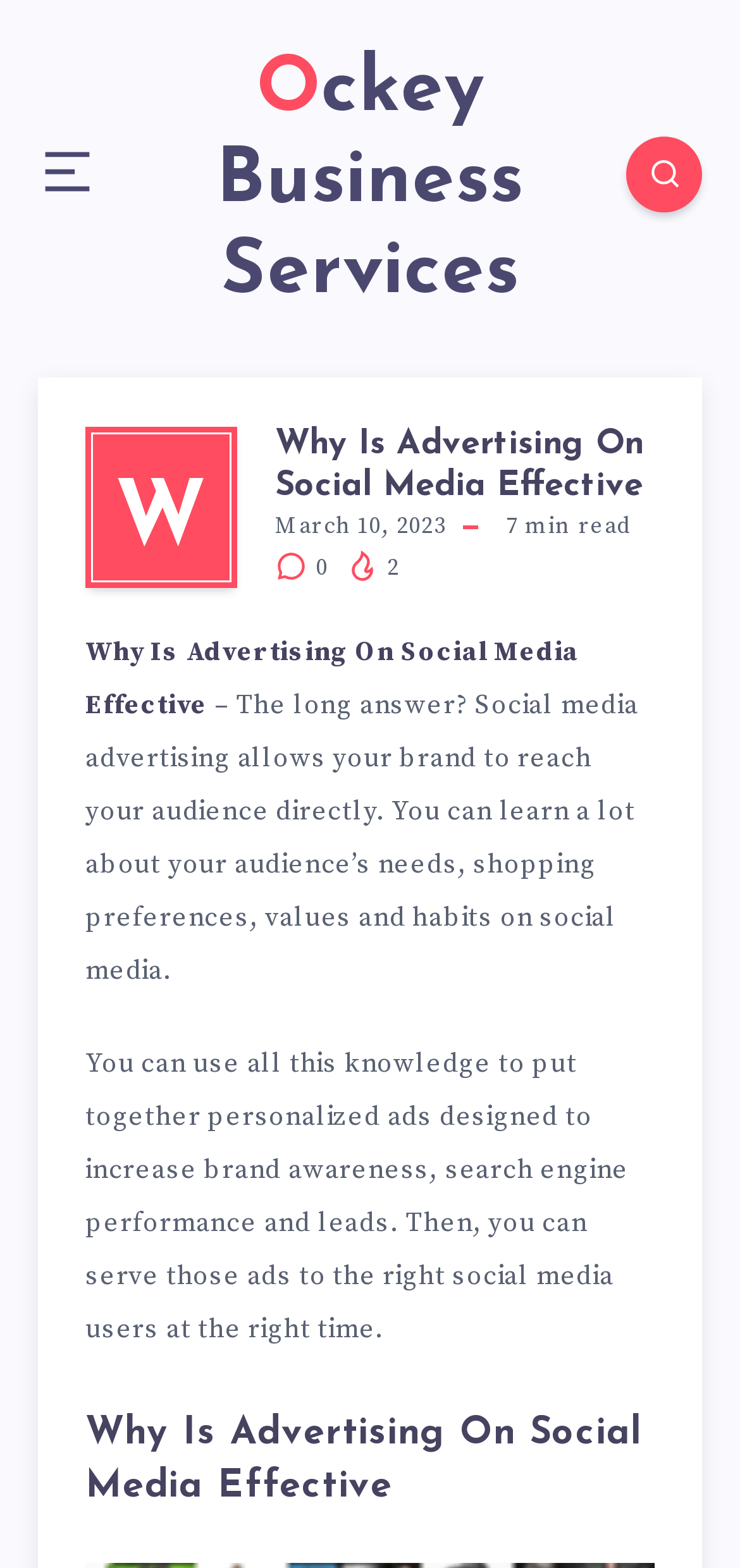Determine the main headline of the webpage and provide its text.

Why Is Advertising On Social Media Effective